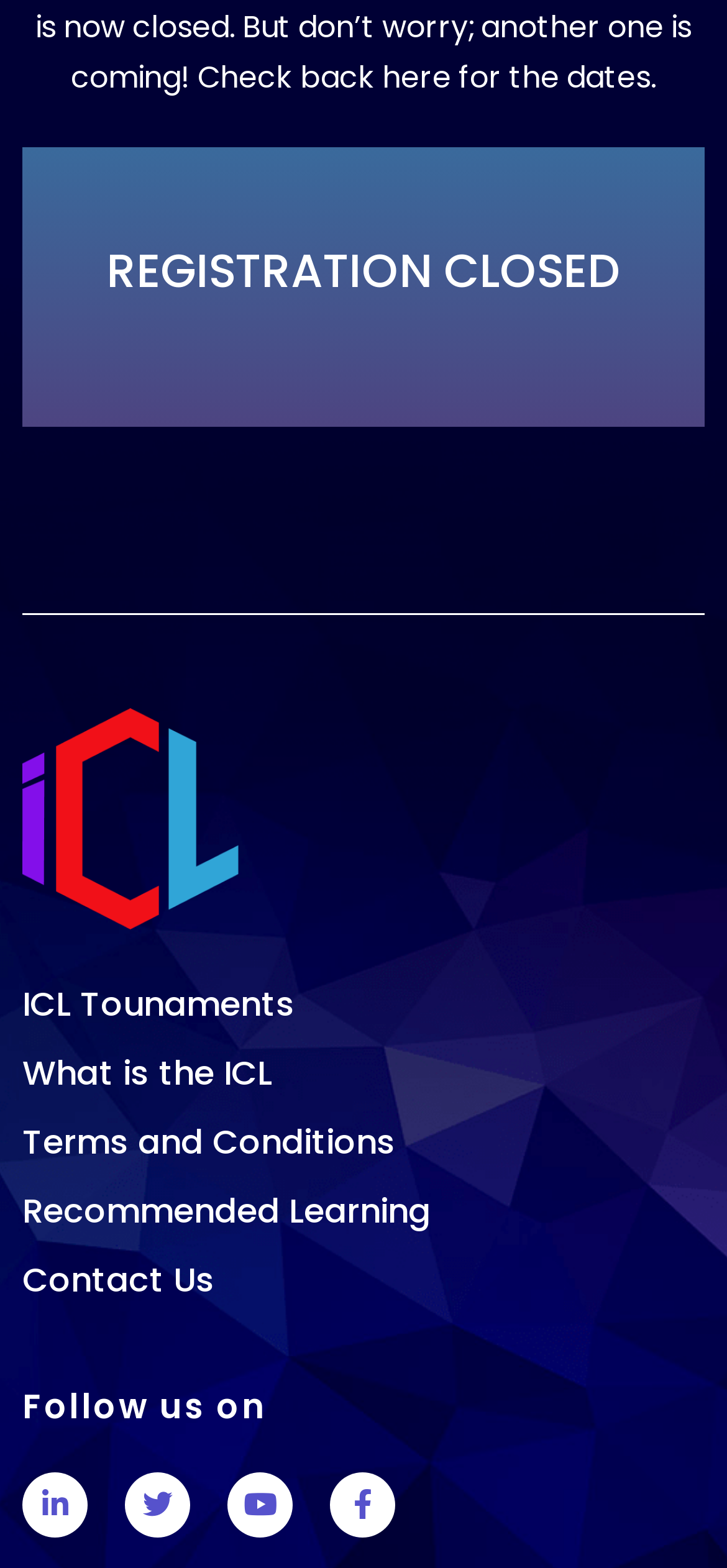What are the available links under 'REGISTRATION CLOSED'?
Give a single word or phrase answer based on the content of the image.

Five links